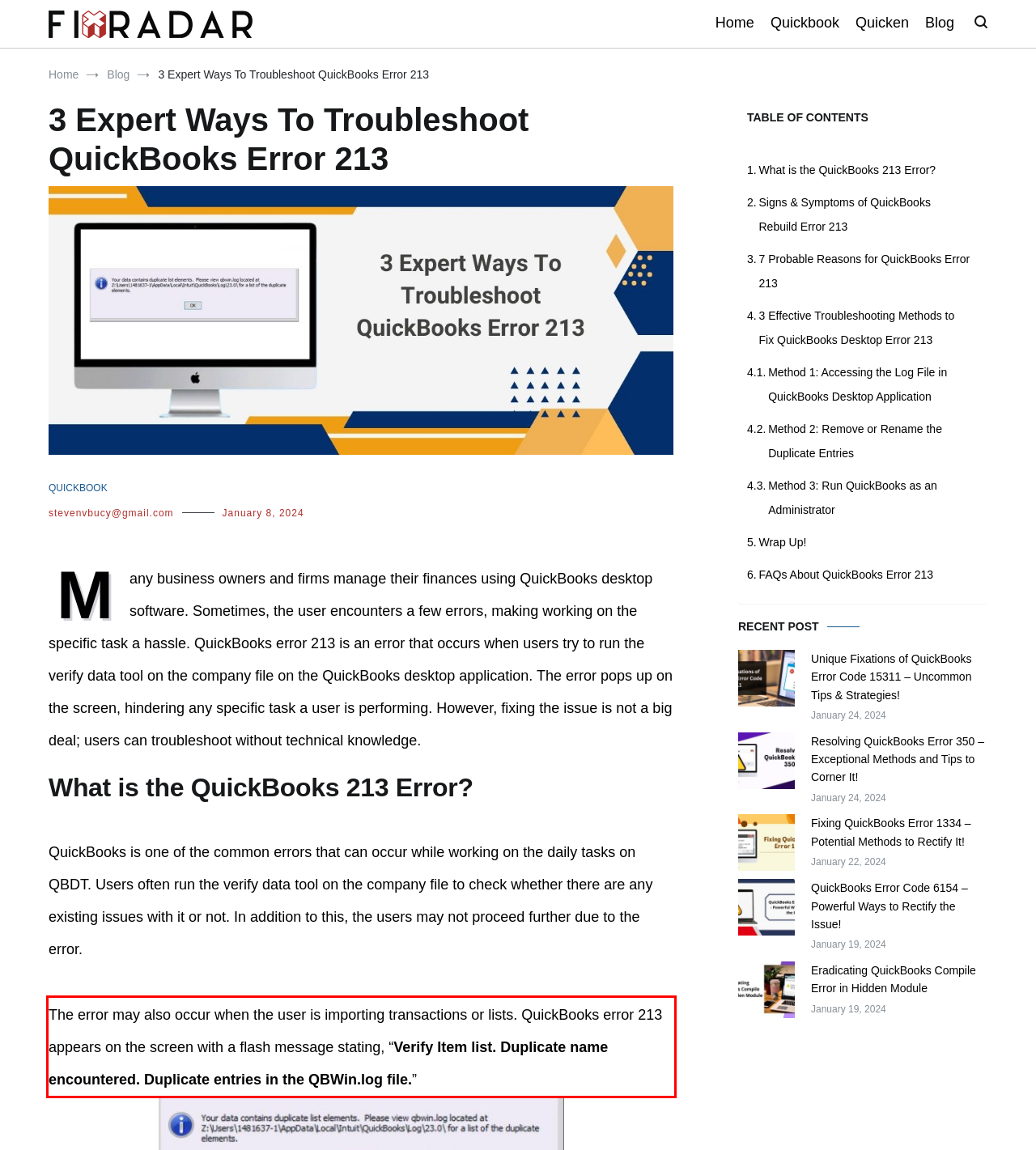Identify and transcribe the text content enclosed by the red bounding box in the given screenshot.

The error may also occur when the user is importing transactions or lists. QuickBooks error 213 appears on the screen with a flash message stating, “Verify Item list. Duplicate name encountered. Duplicate entries in the QBWin.log file.”